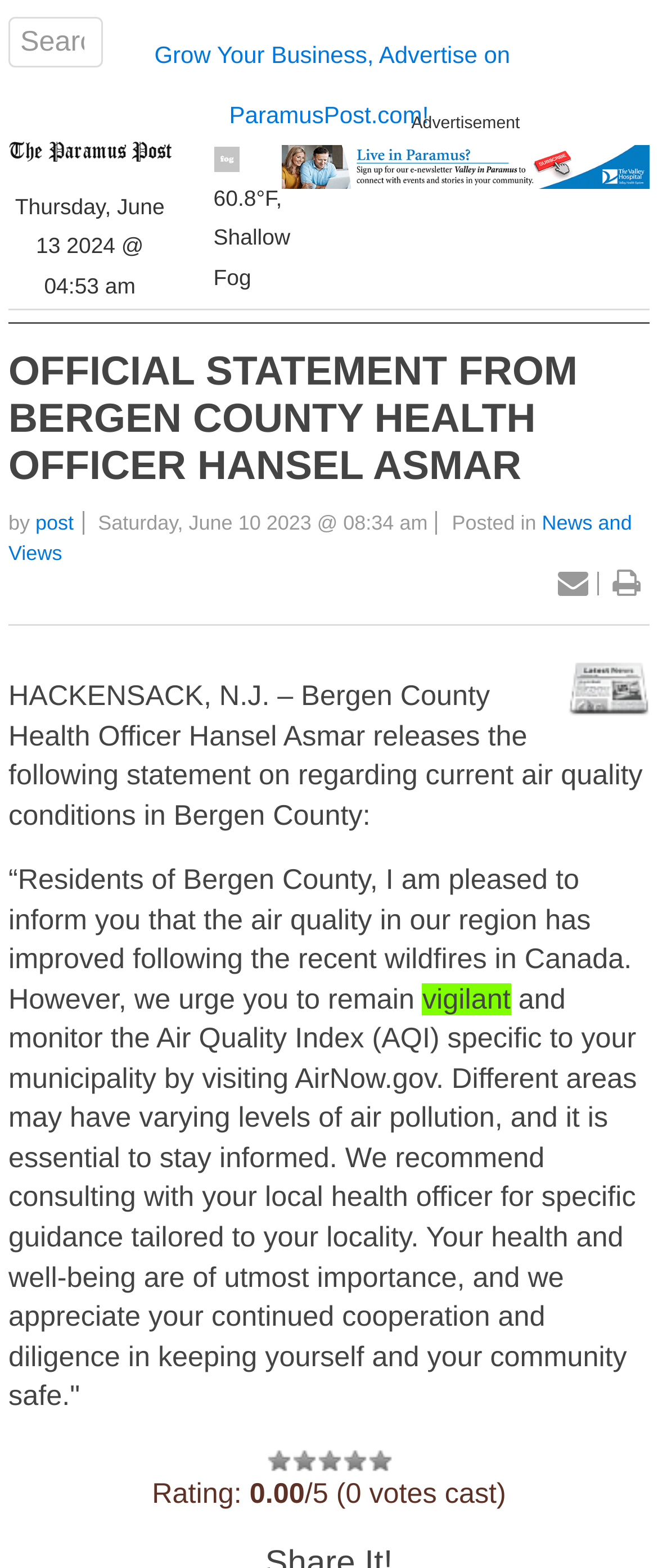What is recommended to monitor air pollution levels?
Answer briefly with a single word or phrase based on the image.

AirNow.gov